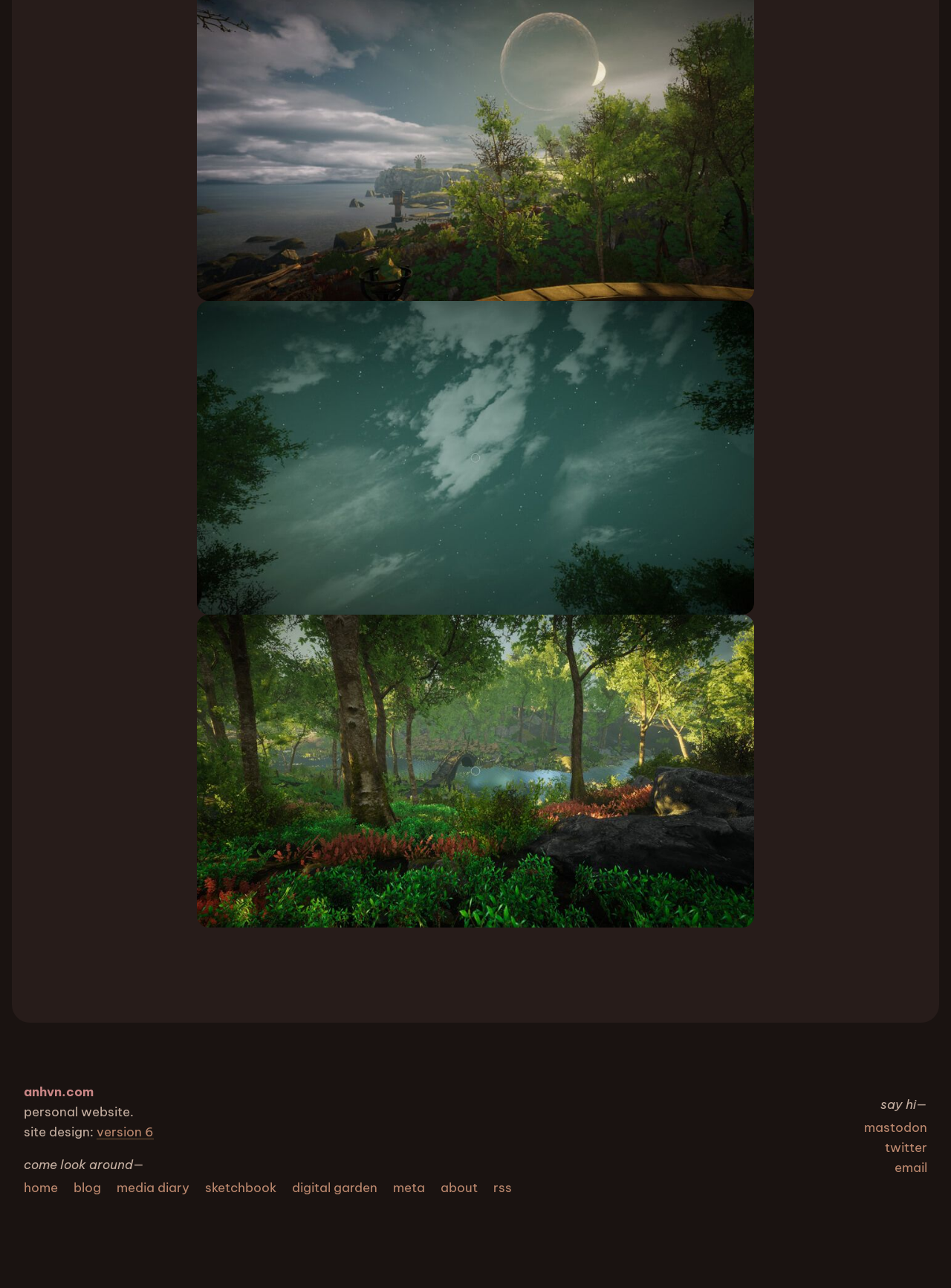What is the design version of the website?
Analyze the image and provide a thorough answer to the question.

The design version of the website is mentioned in the text as 'version 6', which suggests that the website has undergone multiple design iterations and is currently in its sixth version.